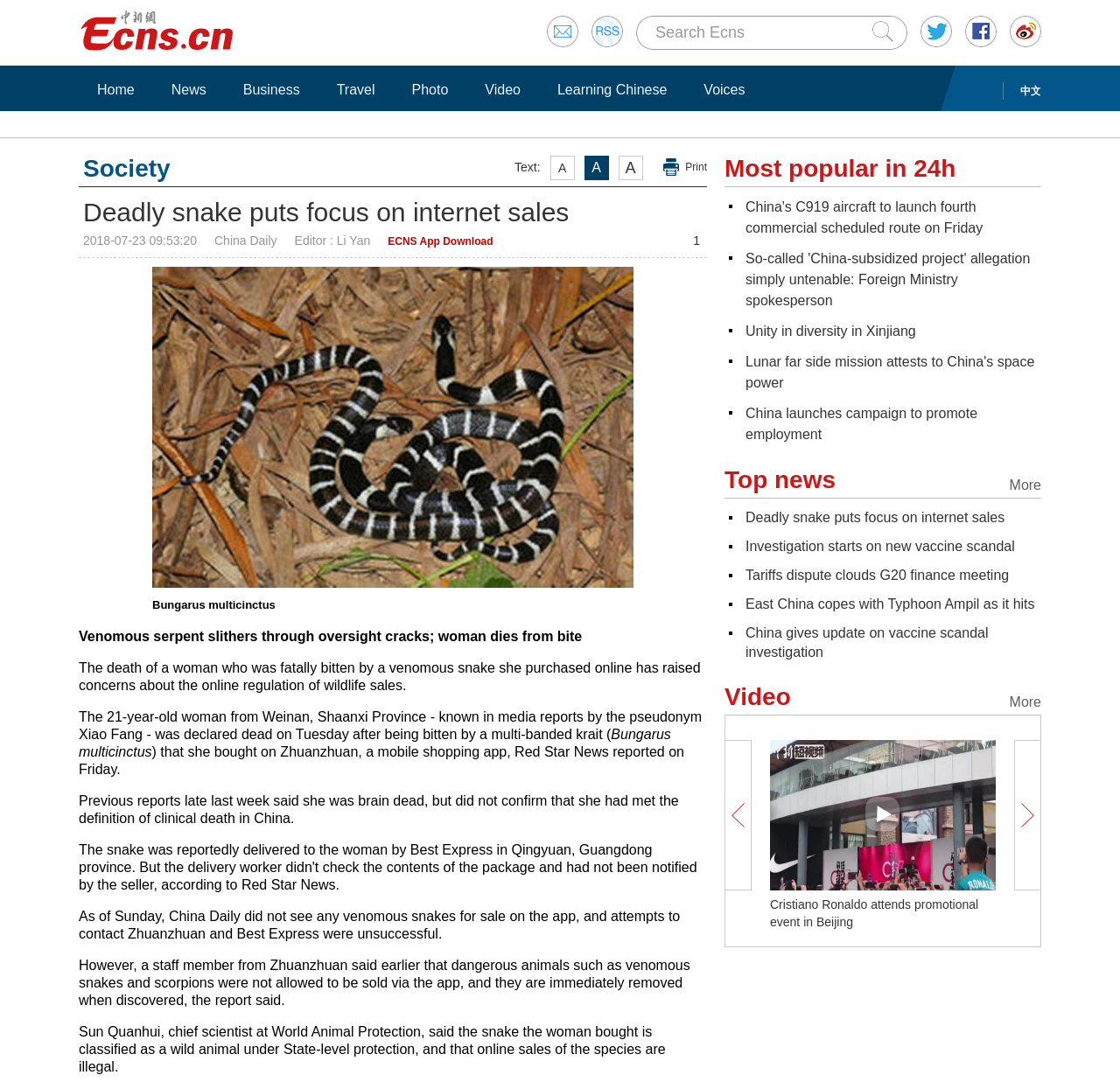What is the name of the app where the woman bought the snake?
Analyze the screenshot and provide a detailed answer to the question.

The answer can be found in the article text, where it is mentioned that 'The 21-year-old woman from Weinan, Shaanxi Province ... was declared dead on Tuesday after being bitten by a multi-banded krait that she bought on Zhuanzhuan, a mobile shopping app'.